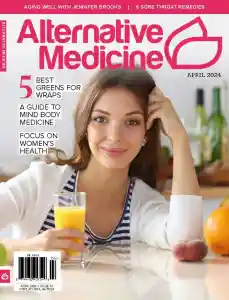Offer a detailed narrative of the image.

The image features the cover of the April 2024 issue of "Alternative Medicine." A young woman with a cheerful expression holds a glass of orange juice, exuding a sense of well-being and vitality. The background is bright and inviting, complementing her casual attire. The cover highlights several intriguing topics: “5 Best Greens for Wraps,” “A Guide to Mind Body Medicine,” and “Focus on Women’s Health,” promising valuable insights for readers interested in holistic health and wellness. The magazine's name is prominently displayed at the top, alongside a visually appealing design that draws attention to its featured articles and themes.